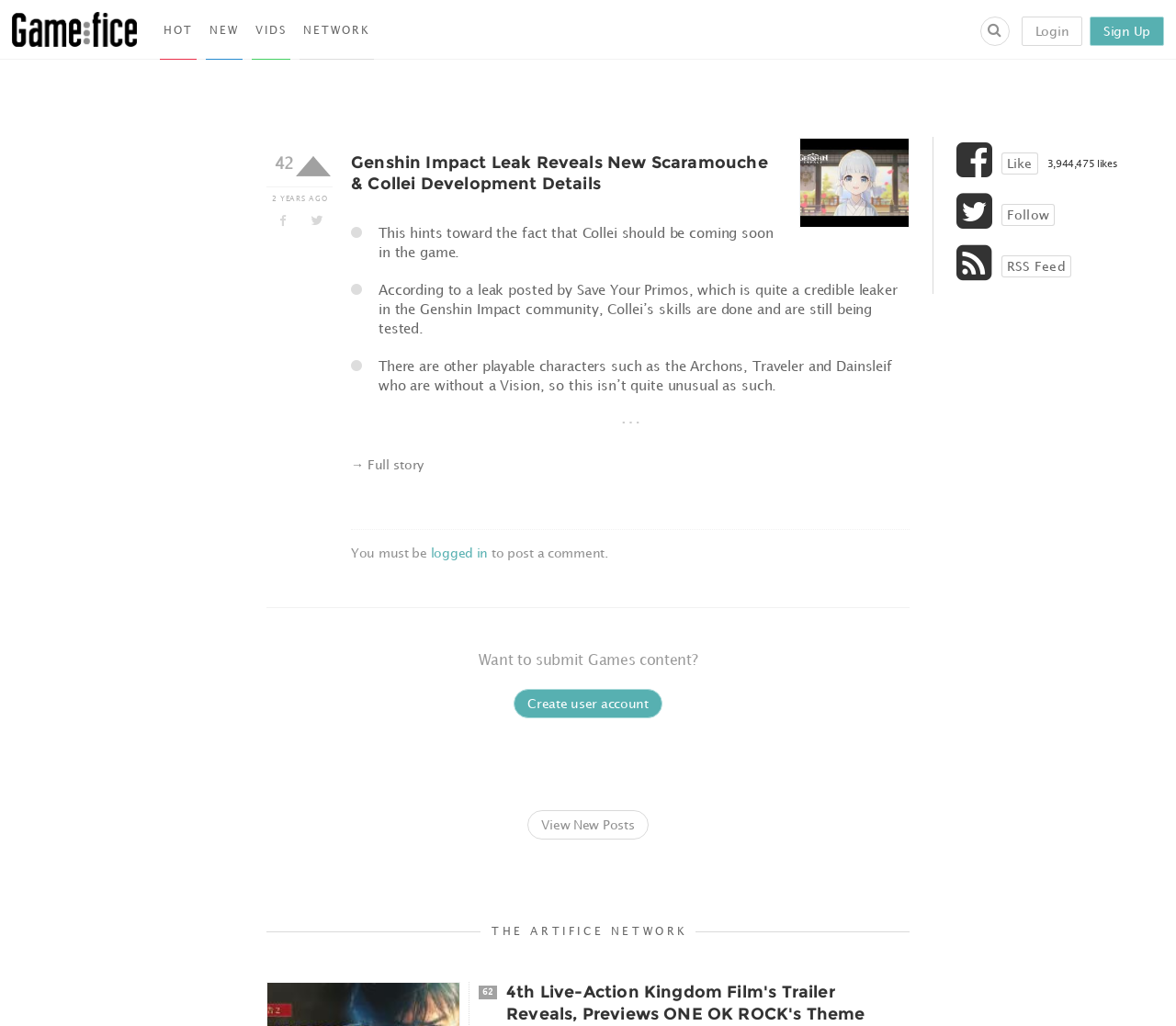How many likes does THE ARTIFICE NETWORK have?
Answer the question with as much detail as you can, using the image as a reference.

The number of likes can be found below the 'Like' button, where it says '3,944,475 likes'.